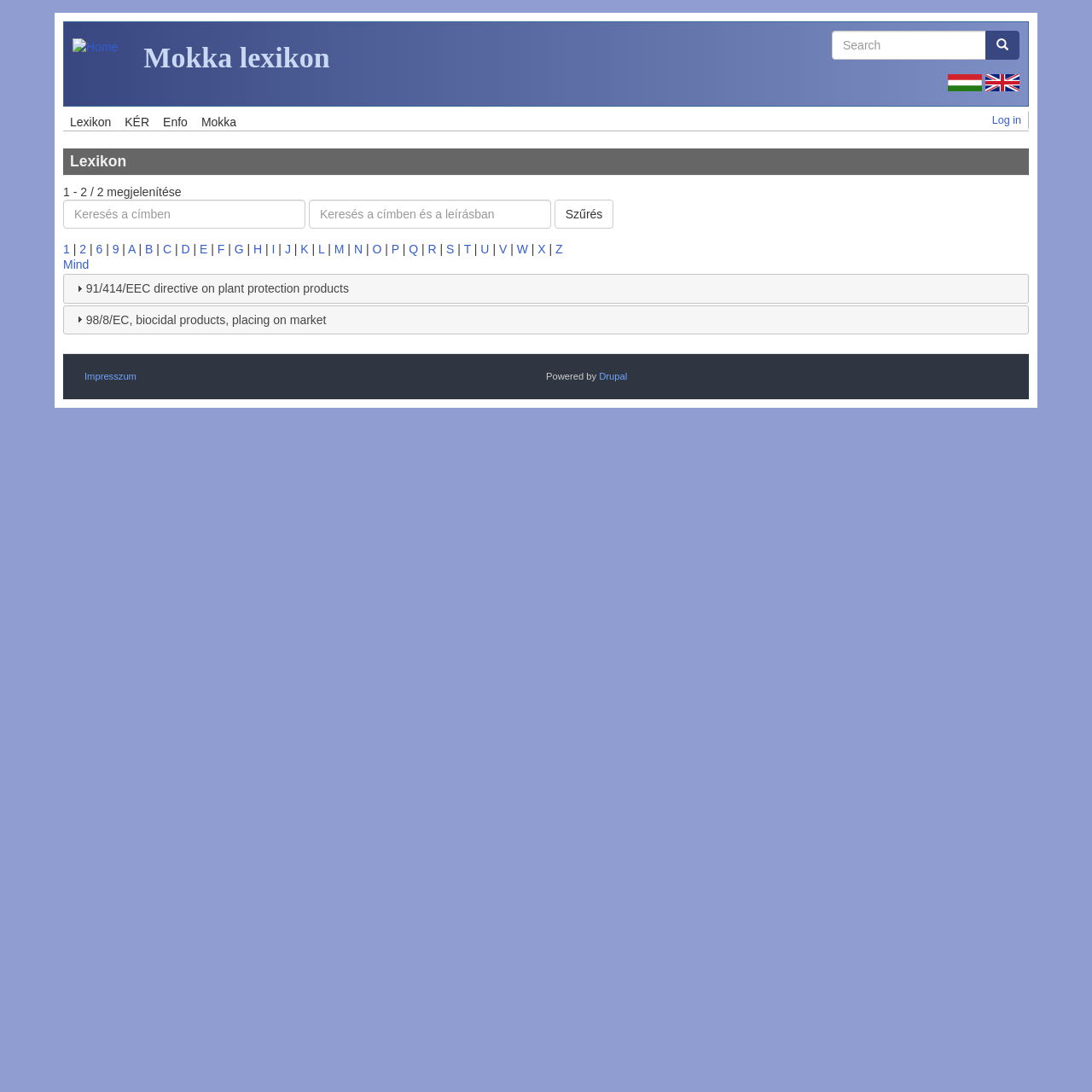Provide the bounding box coordinates of the HTML element described by the text: "Mind". The coordinates should be in the format [left, top, right, bottom] with values between 0 and 1.

[0.058, 0.236, 0.082, 0.249]